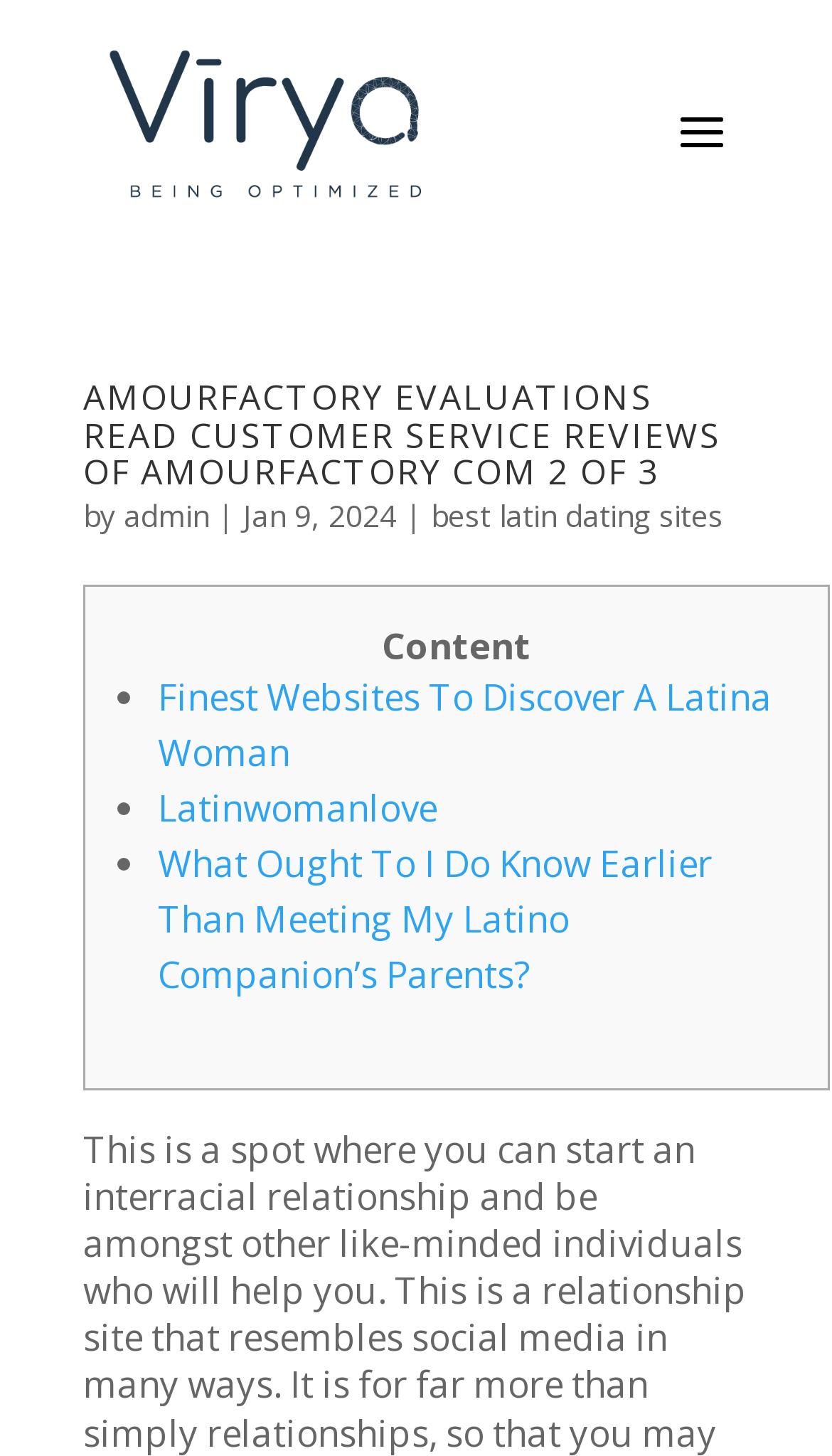What is the date of the article 'AMOURFACTORY EVALUATIONS READ CUSTOMER SERVICE REVIEWS OF AMOURFACTORY COM 2 OF 3'?
Carefully analyze the image and provide a detailed answer to the question.

I found the date by looking at the text next to the author 'admin' which says 'Jan 9, 2024'.